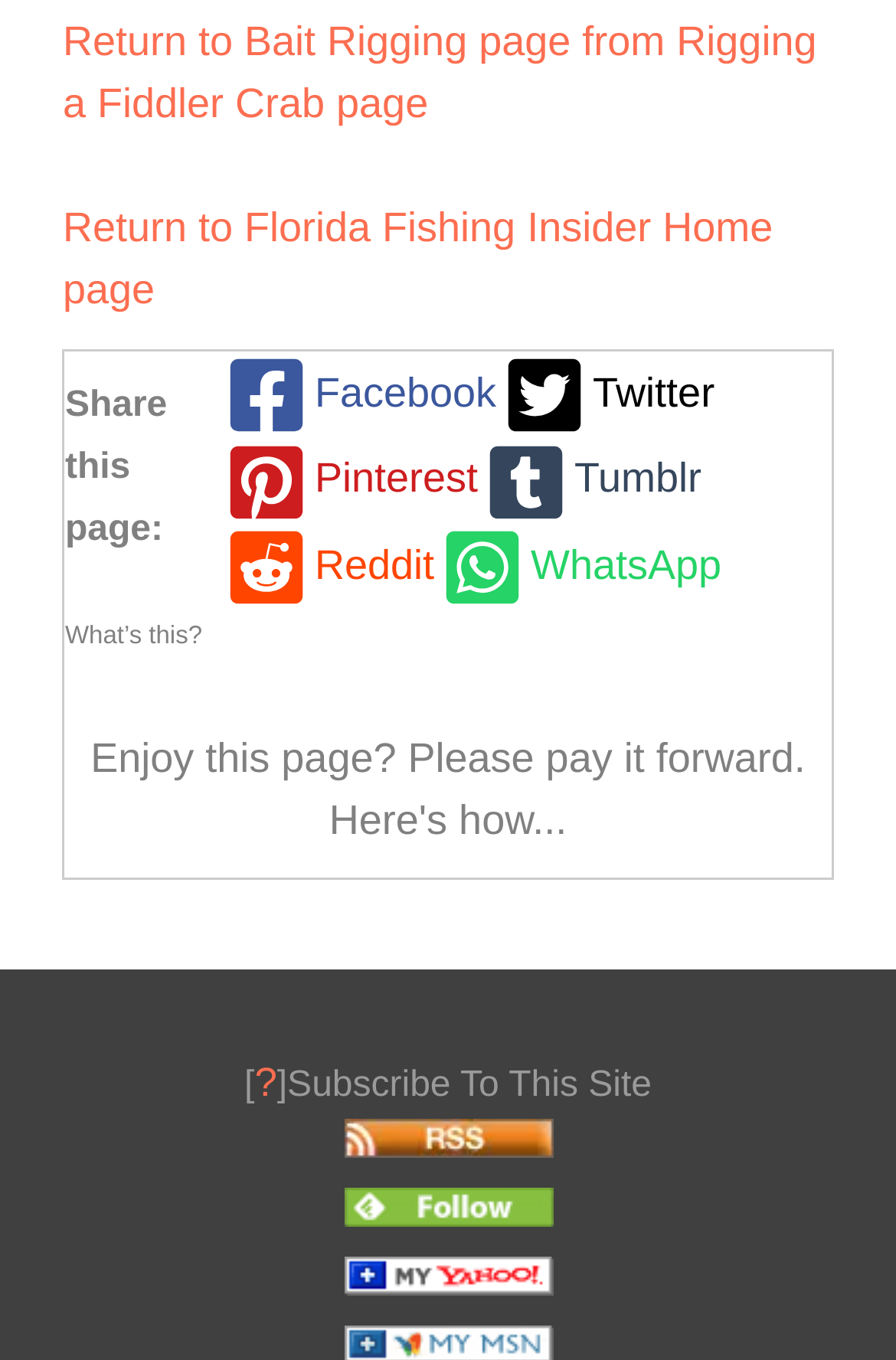Given the description: "alt="Add to My Yahoo!"", determine the bounding box coordinates of the UI element. The coordinates should be formatted as four float numbers between 0 and 1, [left, top, right, bottom].

[0.383, 0.93, 0.617, 0.959]